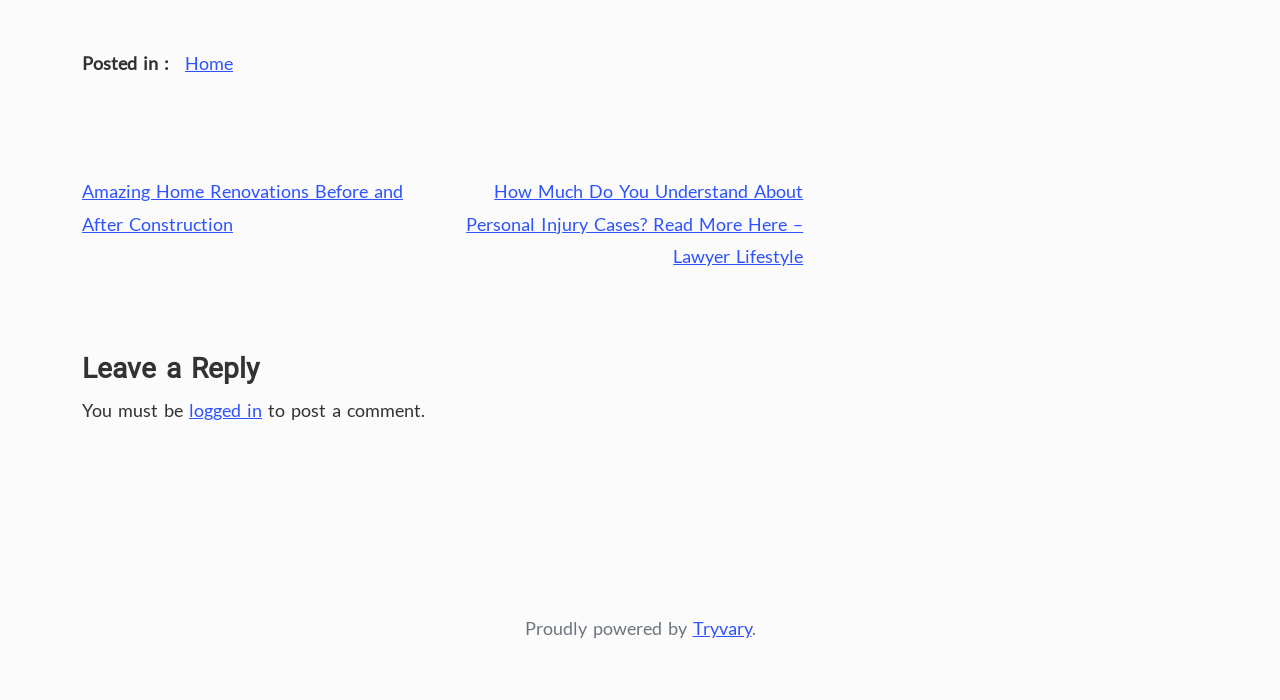What is required to post a comment?
Based on the image, answer the question with as much detail as possible.

The static text 'You must be logged in to post a comment.' indicates that users need to be logged in to post a comment on the webpage.